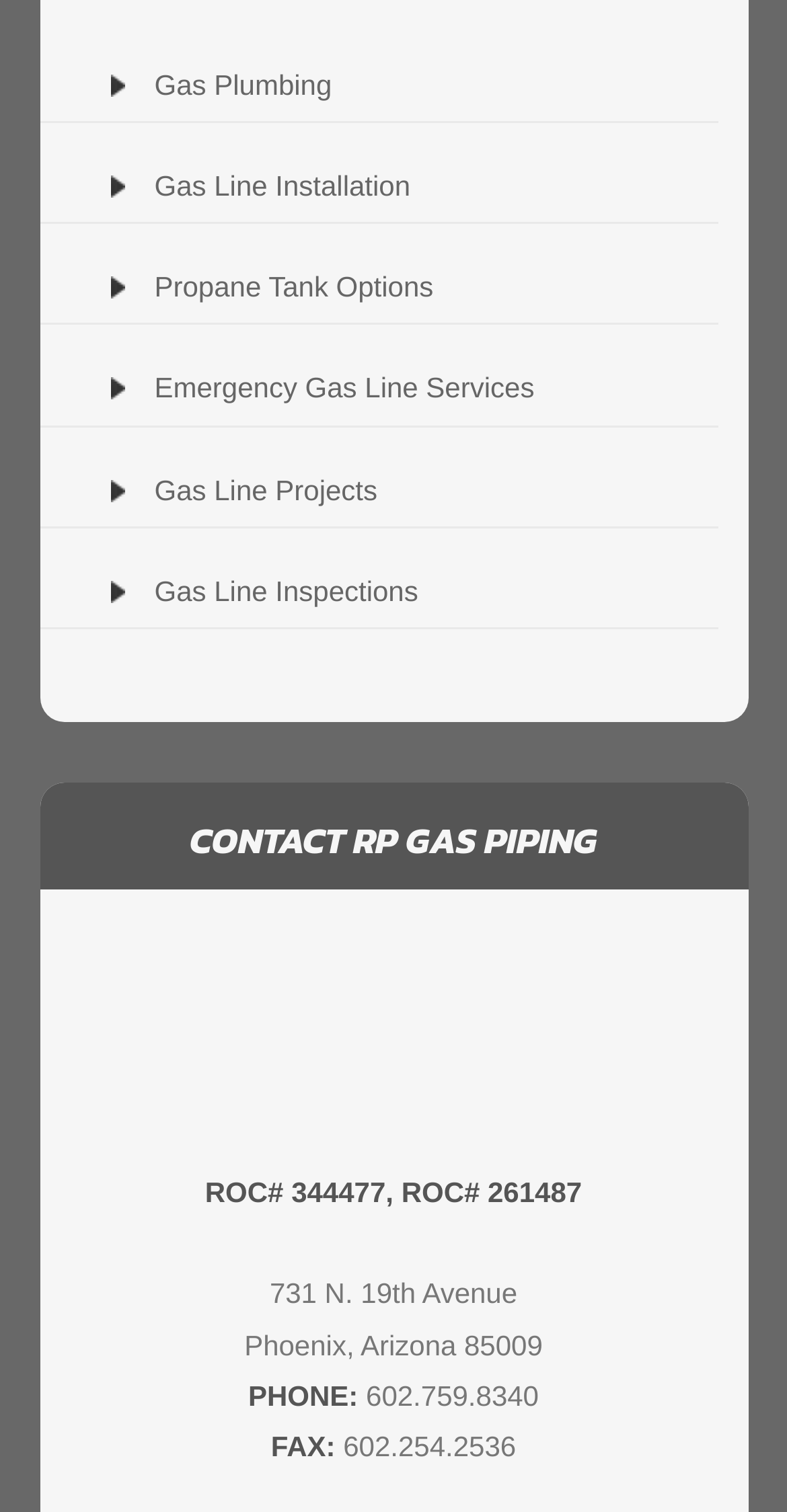Identify the bounding box coordinates of the element to click to follow this instruction: 'Call 602.759.8340'. Ensure the coordinates are four float values between 0 and 1, provided as [left, top, right, bottom].

[0.465, 0.912, 0.685, 0.933]